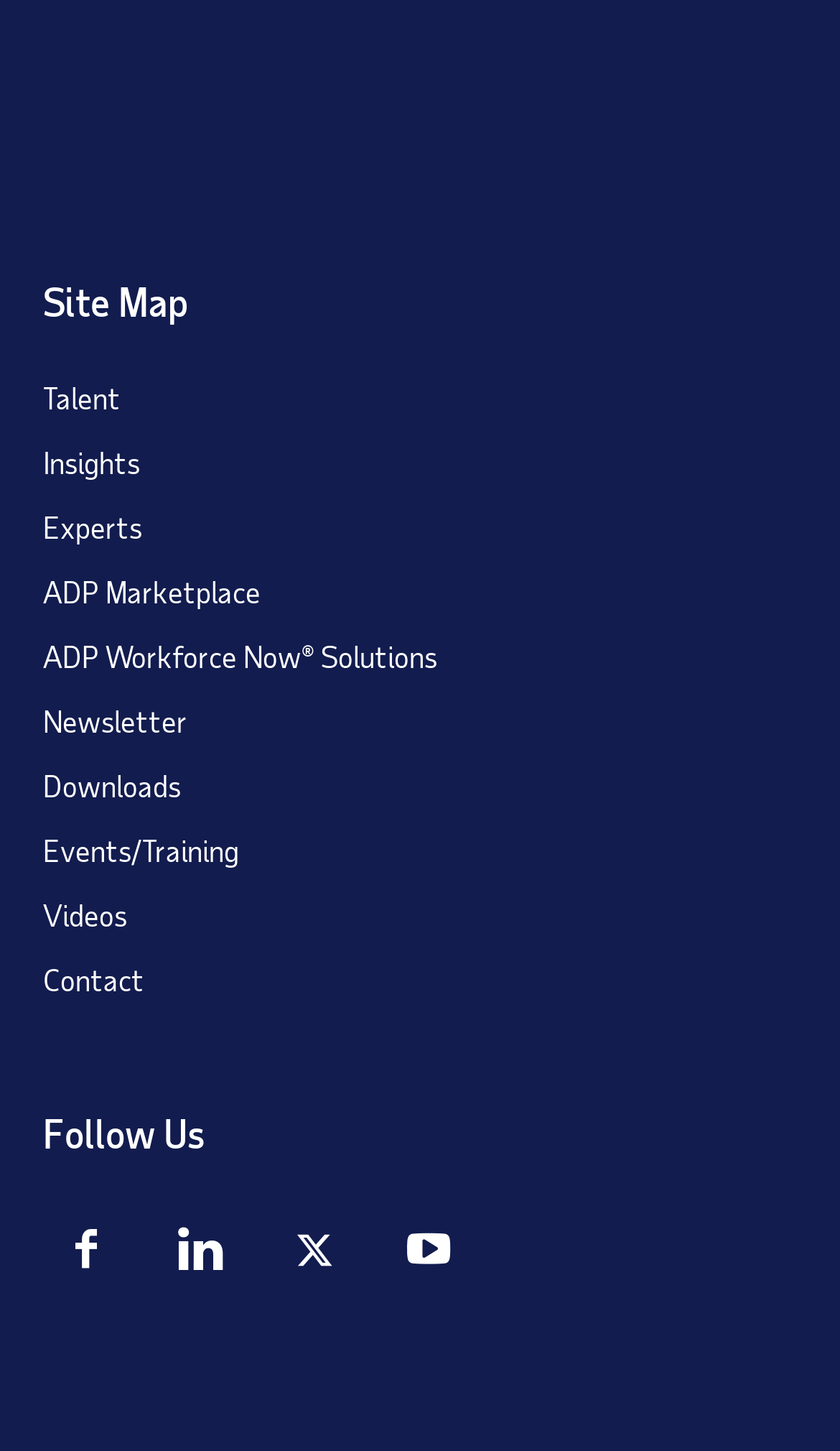Please identify the bounding box coordinates of the clickable region that I should interact with to perform the following instruction: "Enter email". The coordinates should be expressed as four float numbers between 0 and 1, i.e., [left, top, right, bottom].

None